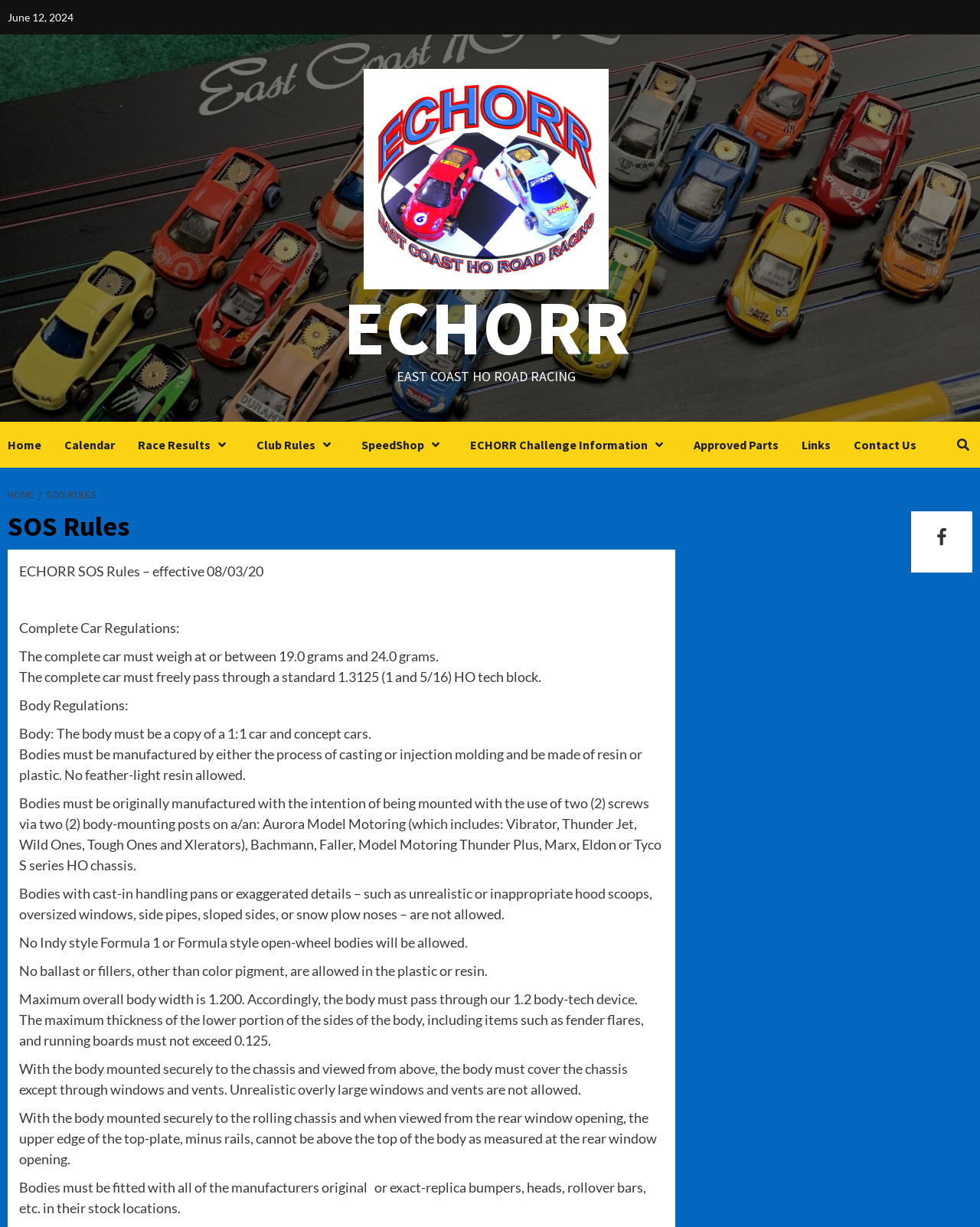Using the provided element description: "ECHORR Challenge Information", identify the bounding box coordinates. The coordinates should be four floats between 0 and 1 in the order [left, top, right, bottom].

[0.48, 0.344, 0.708, 0.381]